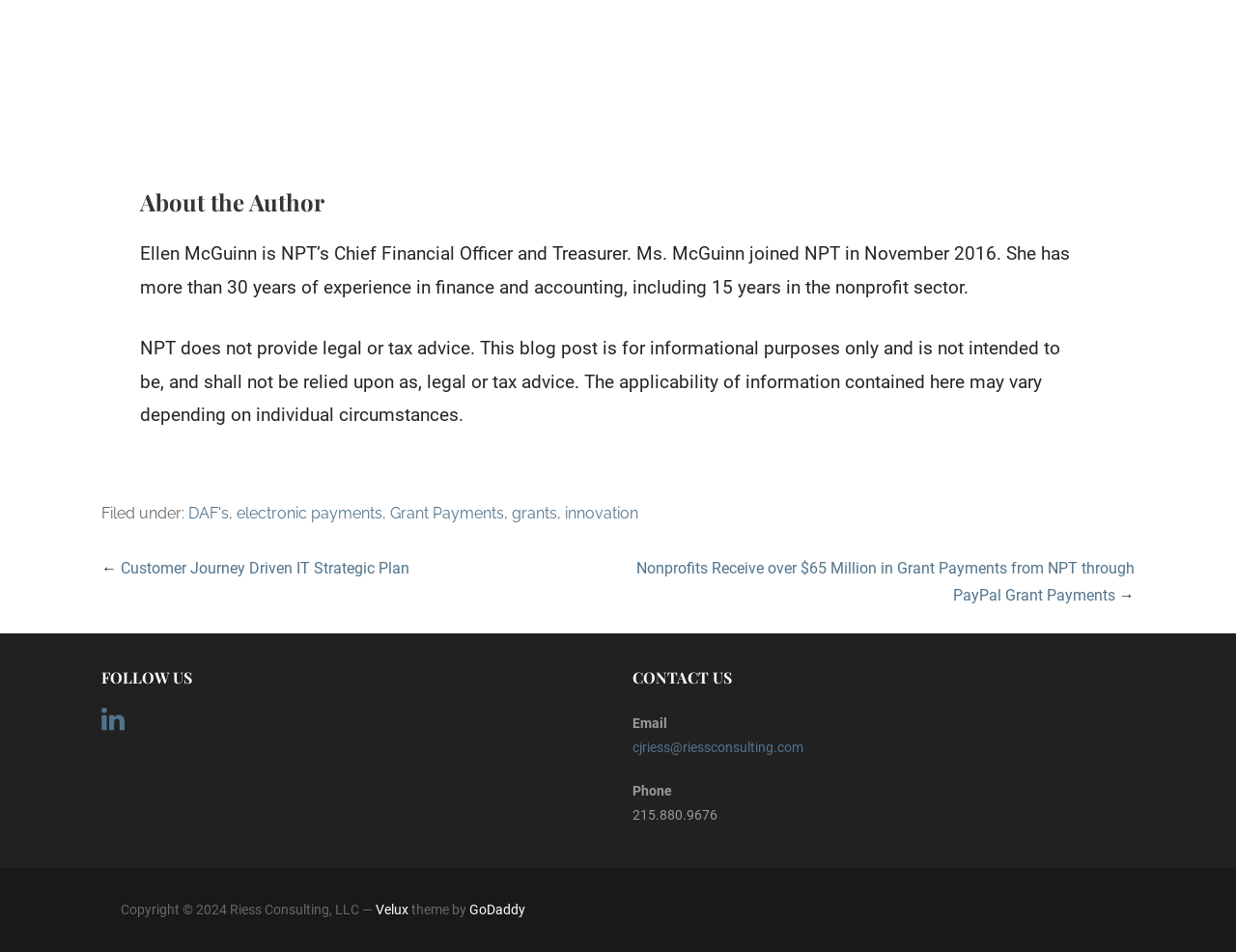Pinpoint the bounding box coordinates for the area that should be clicked to perform the following instruction: "Click on the link to view the previous post".

[0.098, 0.587, 0.331, 0.606]